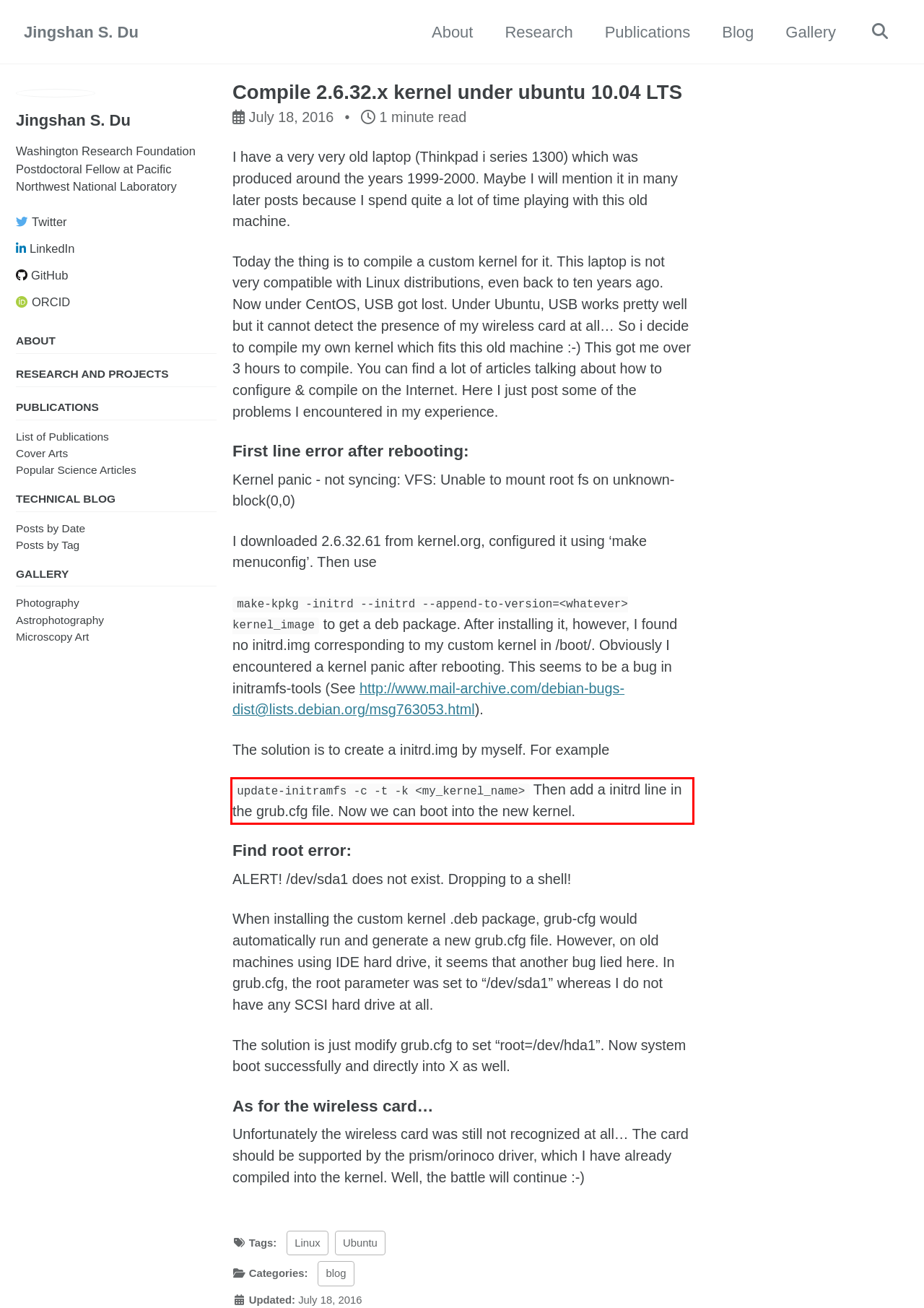There is a screenshot of a webpage with a red bounding box around a UI element. Please use OCR to extract the text within the red bounding box.

update-initramfs -c -t -k <my_kernel_name> Then add a initrd line in the grub.cfg file. Now we can boot into the new kernel.